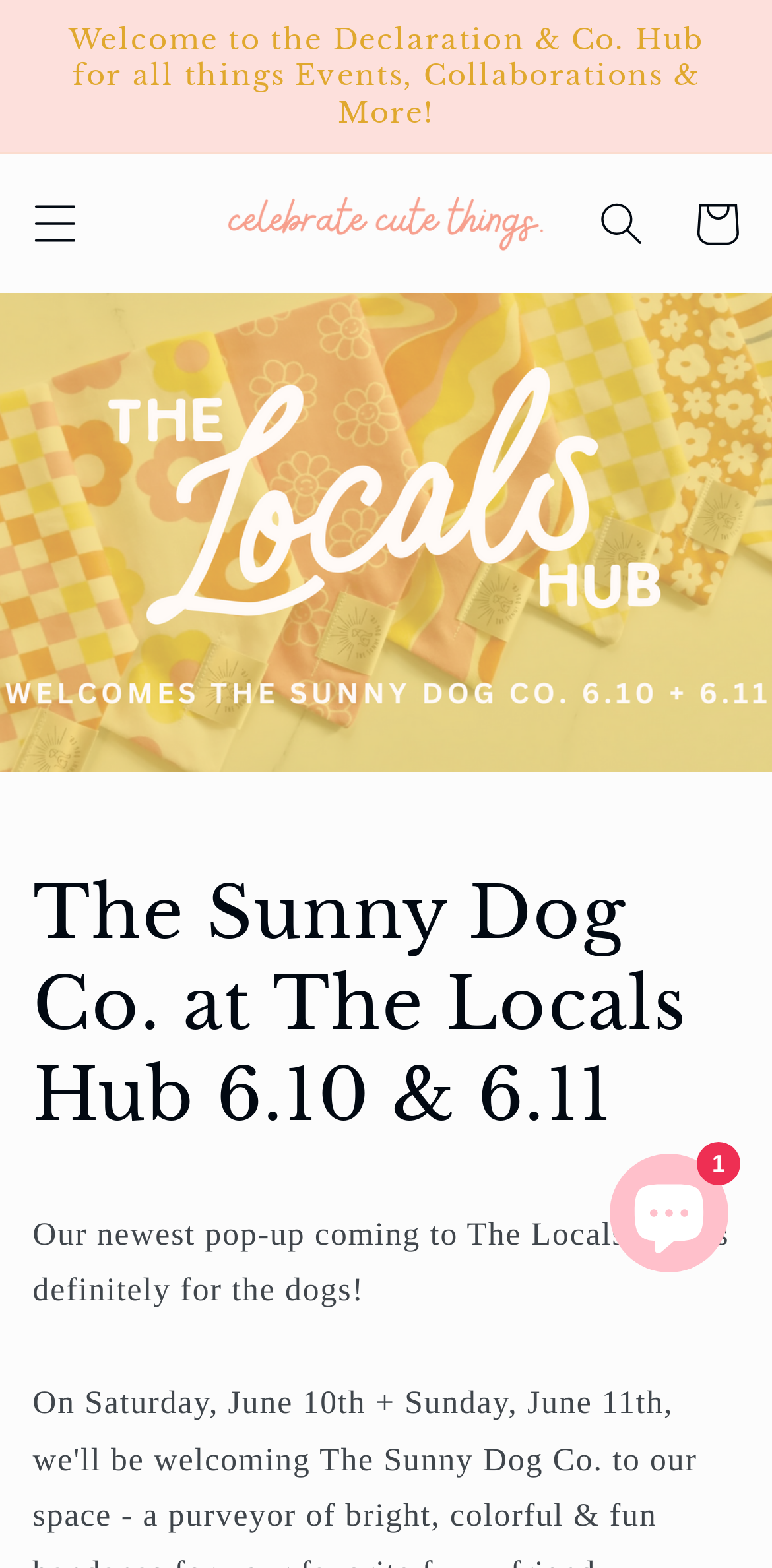What is the function of the 'Search' button?
Please provide a comprehensive answer based on the contents of the image.

I determined the answer by examining the element with the text 'Search', which is a button. The button is likely to initiate a search function when clicked, as it is a common UI pattern.